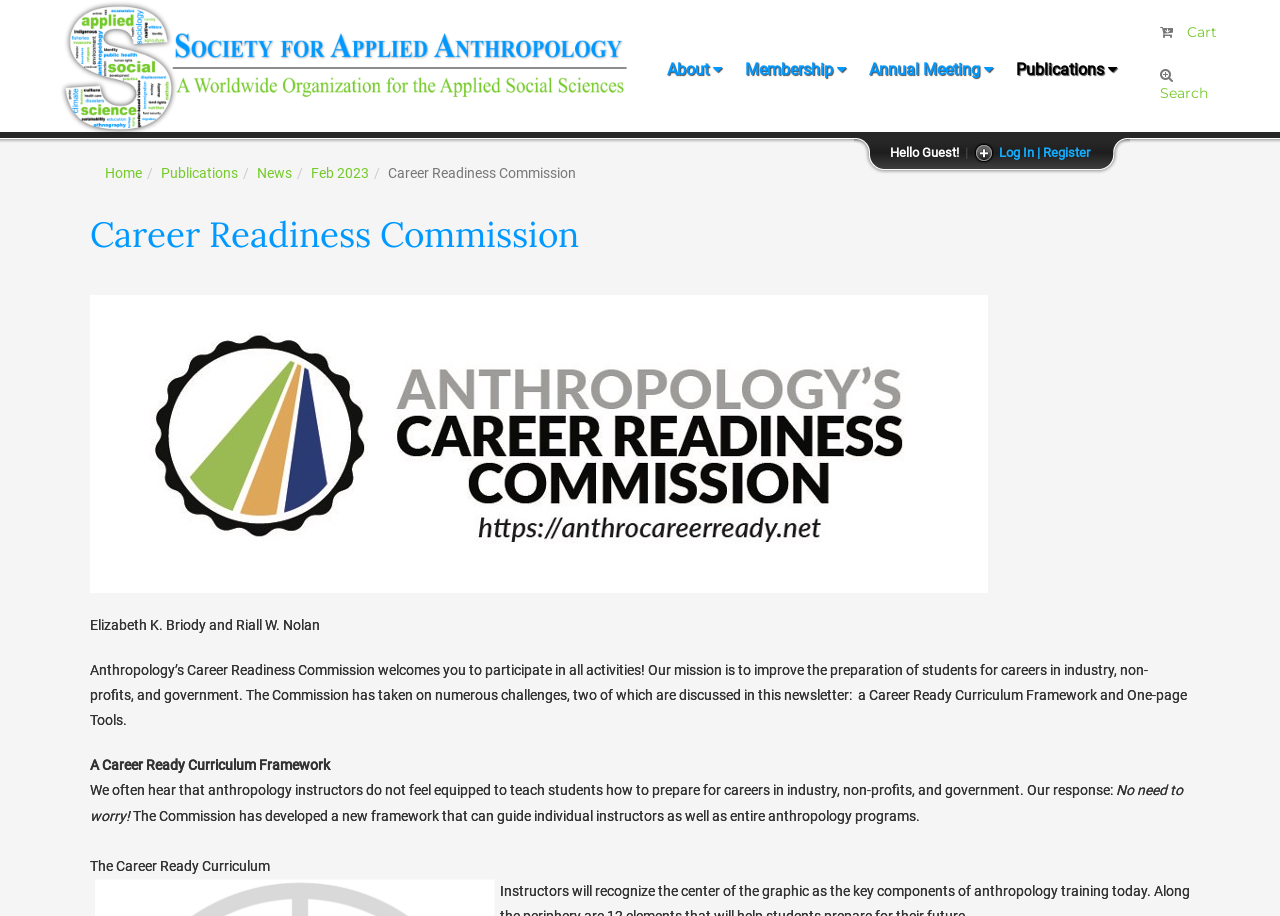Offer a meticulous description of the webpage's structure and content.

The webpage is about the Career Readiness Commission, which is part of the Society for Applied Anthropology. At the top, there are five links: "About", "Membership", "Annual Meeting", "Publications", and a cart icon with the text "Cart" next to it. On the right side of the top section, there is a search bar with a magnifying glass icon and a link to log in or register.

Below the top section, there is a navigation breadcrumb trail that shows the path "Home > Publications > News > Feb 2023 > Career Readiness Commission". 

The main content of the page is divided into two sections. On the left side, there is a large image with the caption "CRC 1.jpg". Below the image, there are two paragraphs of text. The first paragraph introduces the Career Readiness Commission and its mission to improve student preparation for careers in industry, non-profits, and government. The second paragraph discusses two challenges the Commission has taken on, including a Career Ready Curriculum Framework and One-page Tools.

On the right side of the main content, there are several sections of text. The first section has a heading "A Career Ready Curriculum Framework" and discusses the need for anthropology instructors to teach students how to prepare for careers. The second section introduces a new framework developed by the Commission to guide instructors and programs. There is also a section with a heading "The Career Ready Curriculum" but it does not contain any text.

Overall, the webpage provides information about the Career Readiness Commission and its initiatives to improve student career readiness in the field of anthropology.